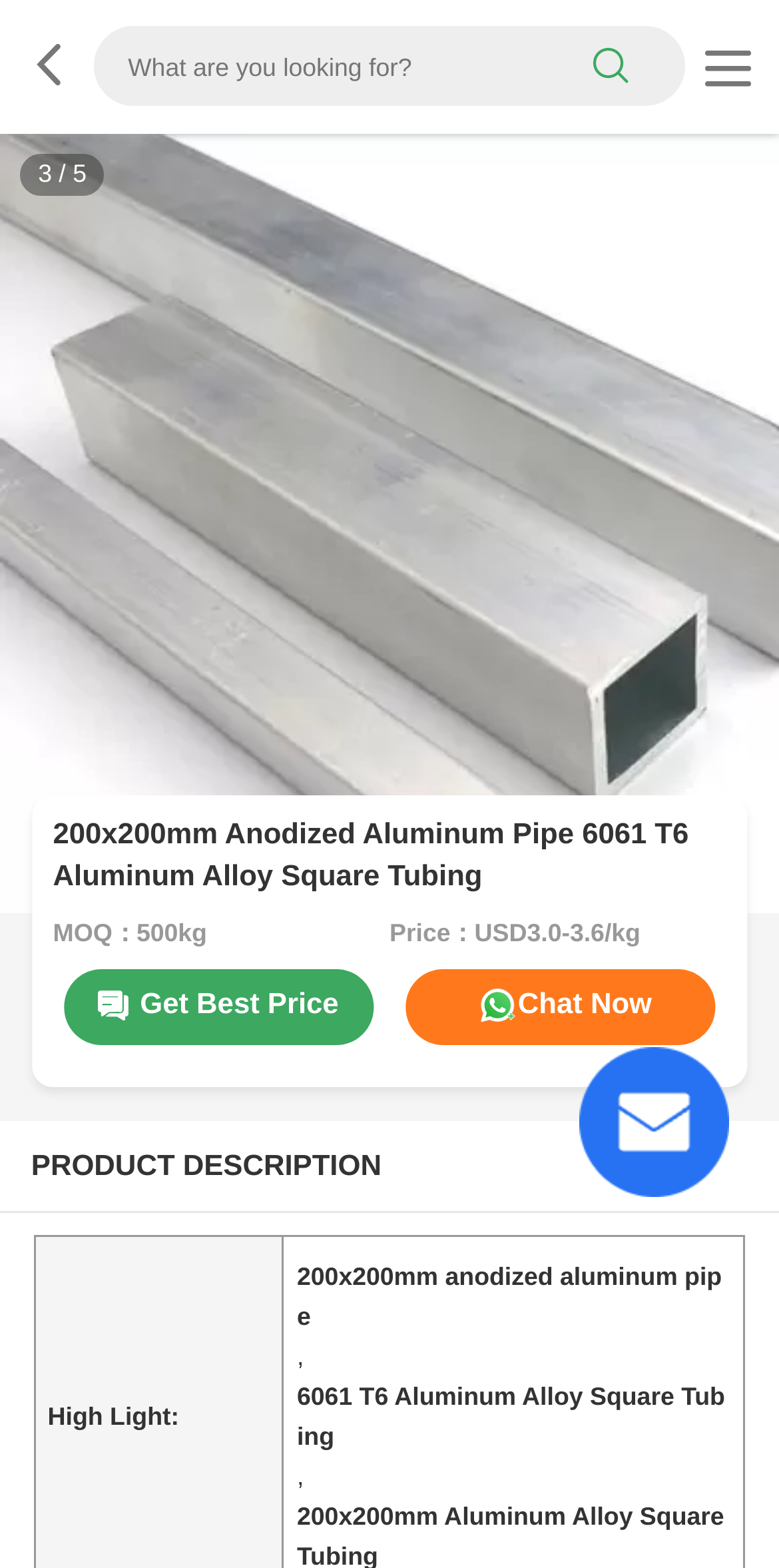Identify the title of the webpage and provide its text content.

200x200mm Anodized Aluminum Pipe 6061 T6 Aluminum Alloy Square Tubing